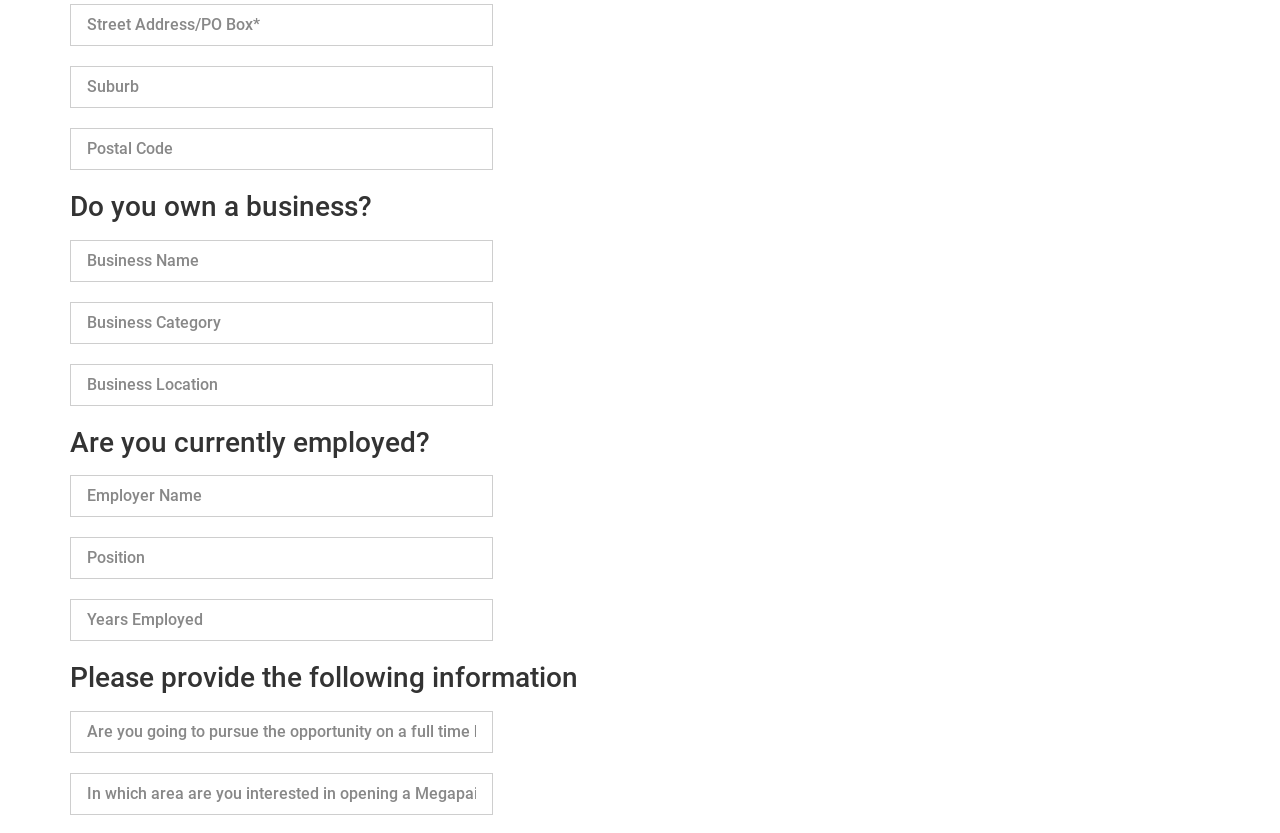Specify the bounding box coordinates of the region I need to click to perform the following instruction: "Enter street address". The coordinates must be four float numbers in the range of 0 to 1, i.e., [left, top, right, bottom].

[0.055, 0.005, 0.385, 0.056]